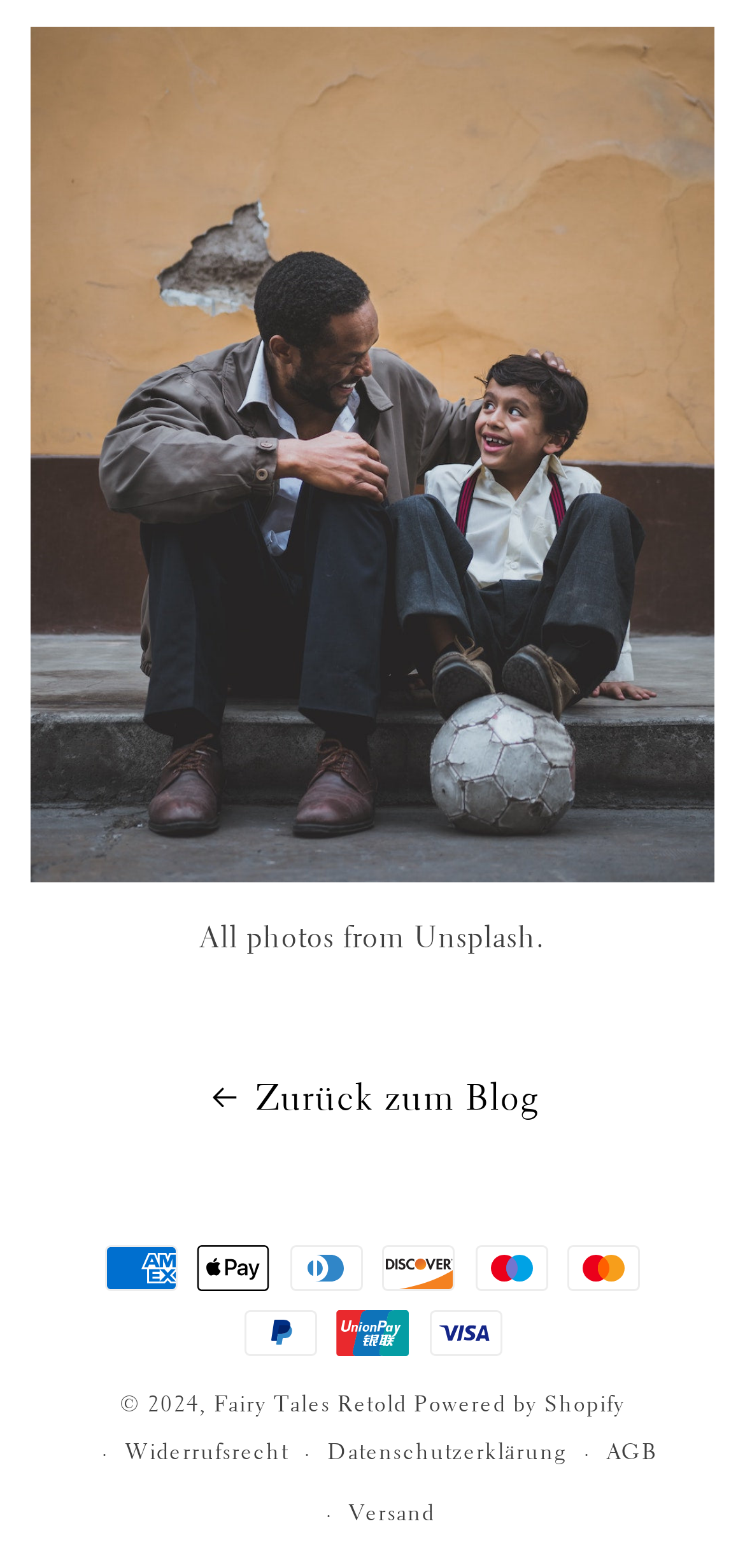What is the link below 'Zahlungsmethoden'?
Using the visual information, reply with a single word or short phrase.

Zurück zum Blog